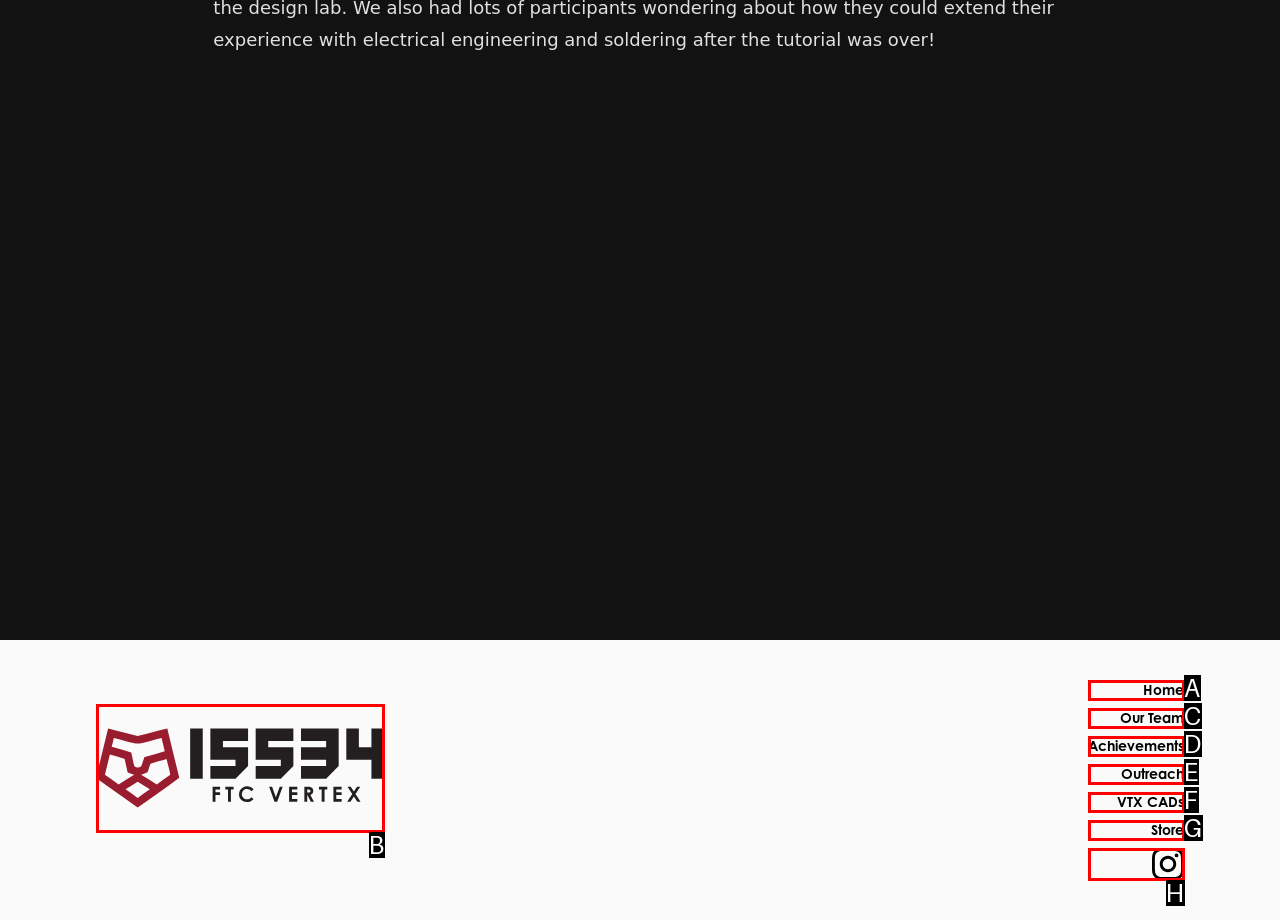Which lettered option matches the following description: aria-label="FTC VERTEX Logo Horizontal"
Provide the letter of the matching option directly.

B